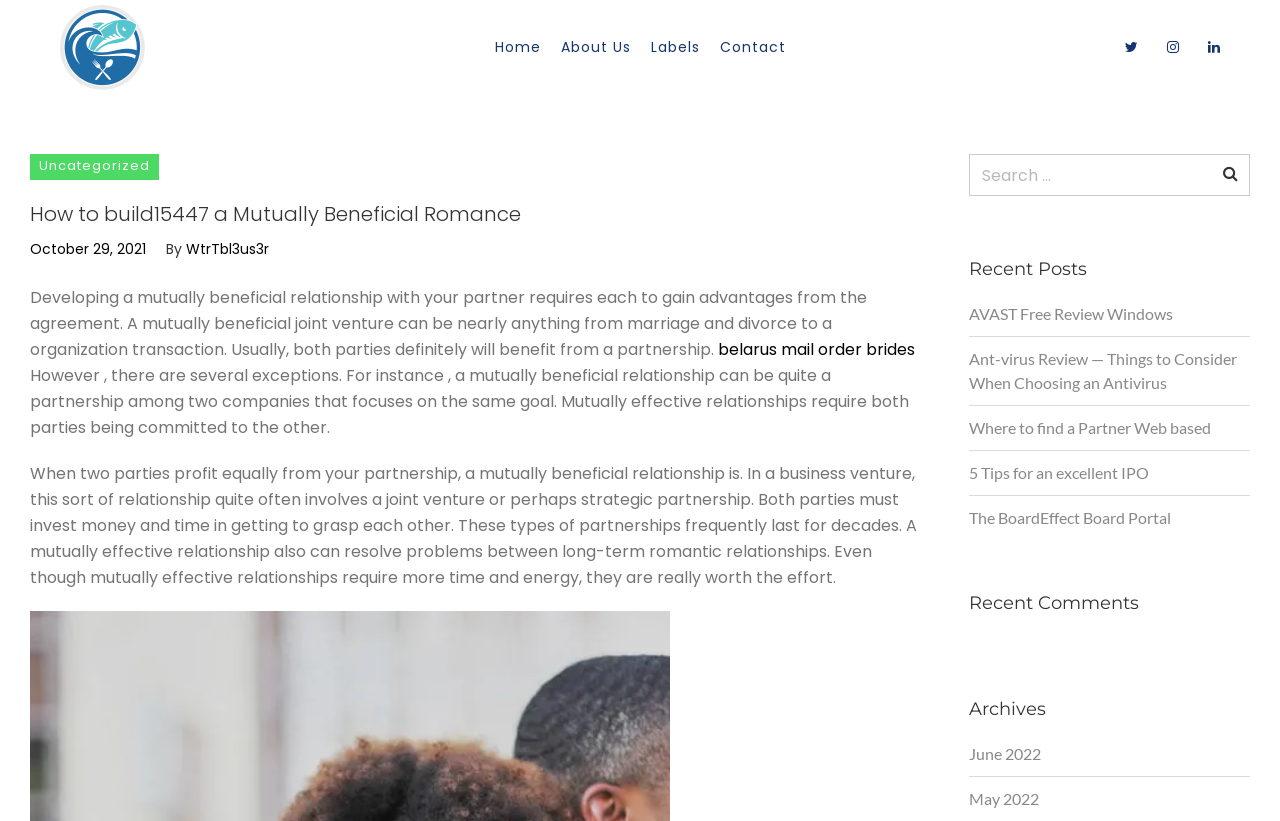What is the principal heading displayed on the webpage?

How to build15447 a Mutually Beneficial Romance